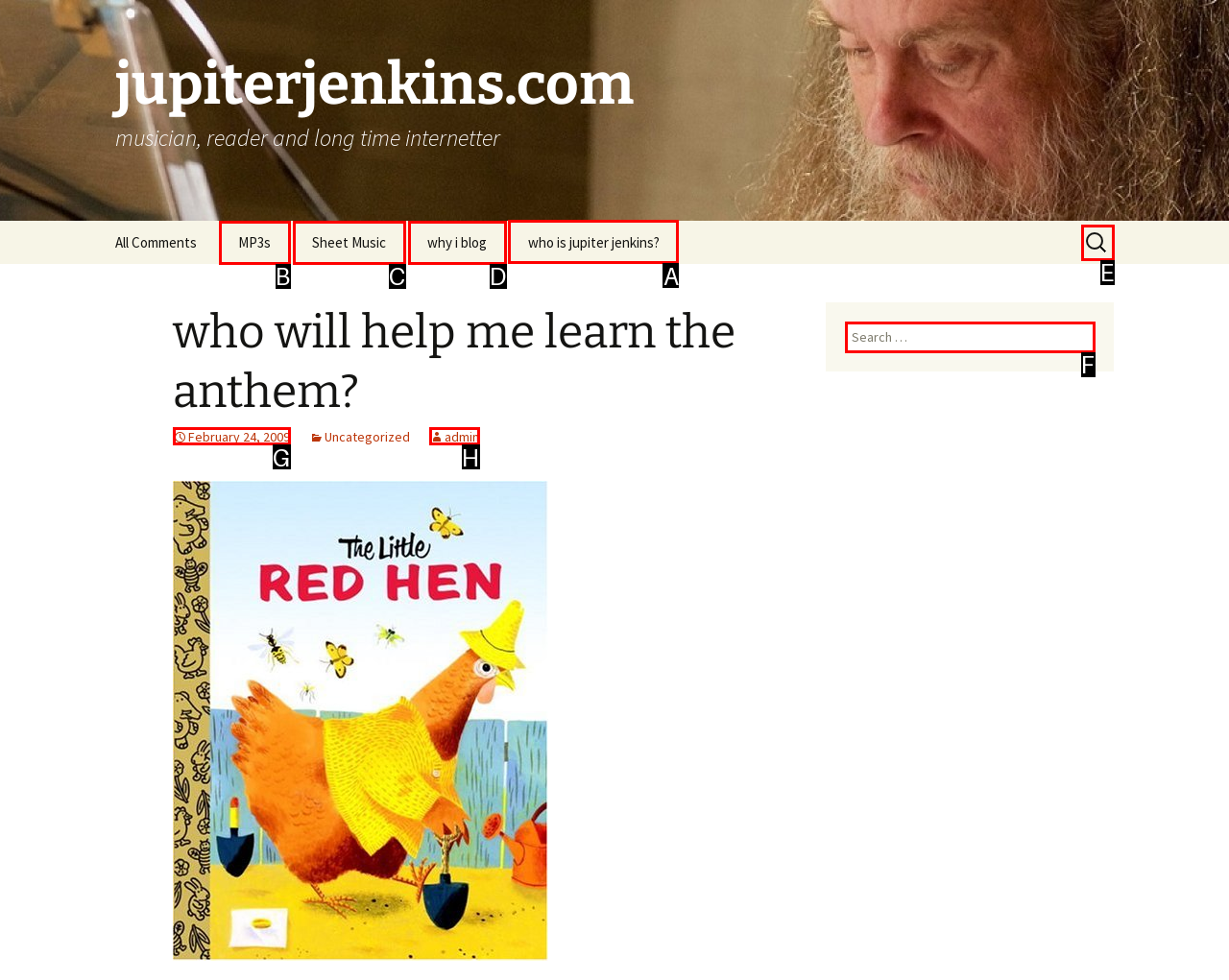Please identify the correct UI element to click for the task: Get to know the police Respond with the letter of the appropriate option.

None